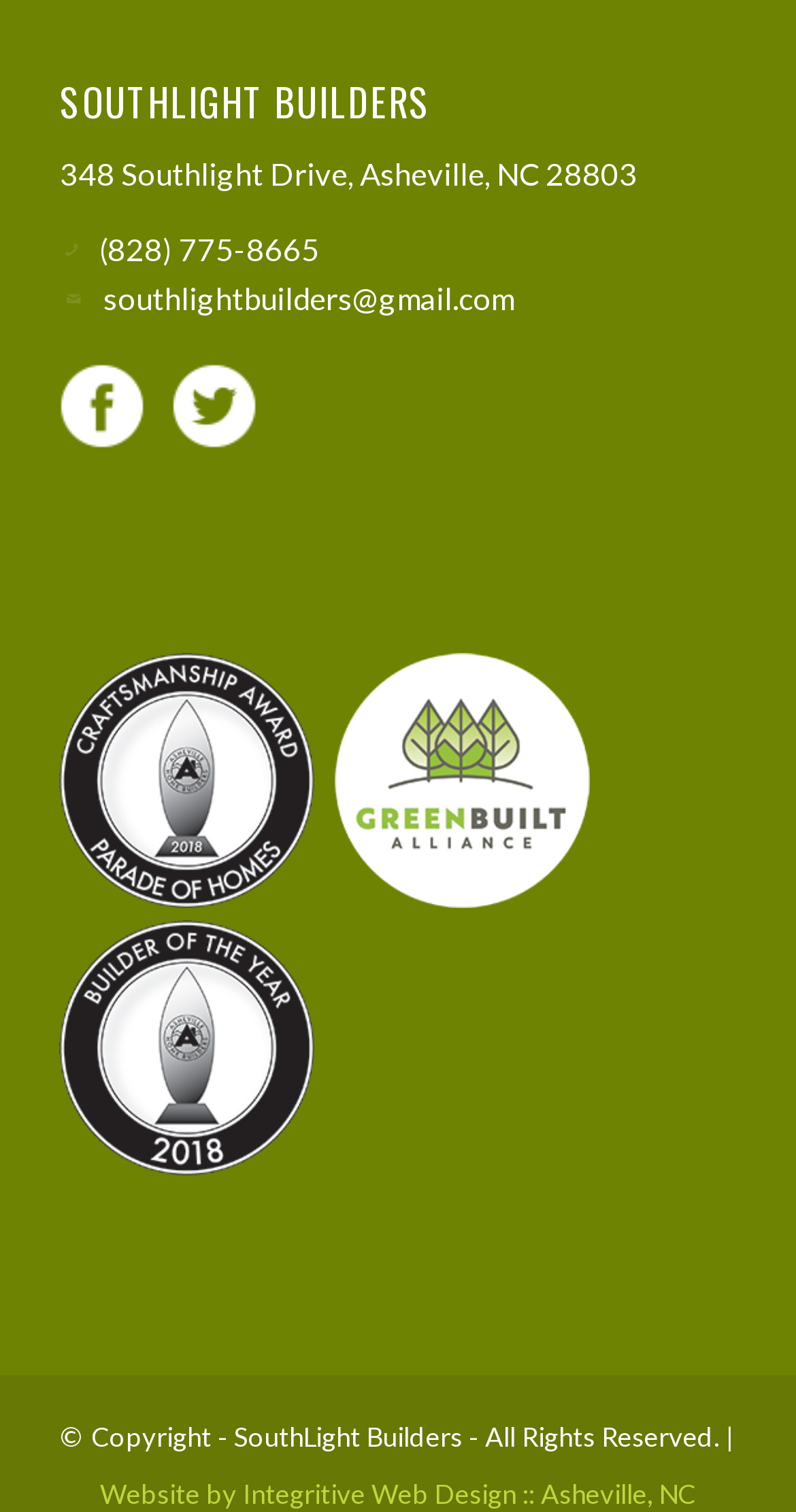Identify the coordinates of the bounding box for the element described below: "(828) 775-8665". Return the coordinates as four float numbers between 0 and 1: [left, top, right, bottom].

[0.125, 0.152, 0.402, 0.176]